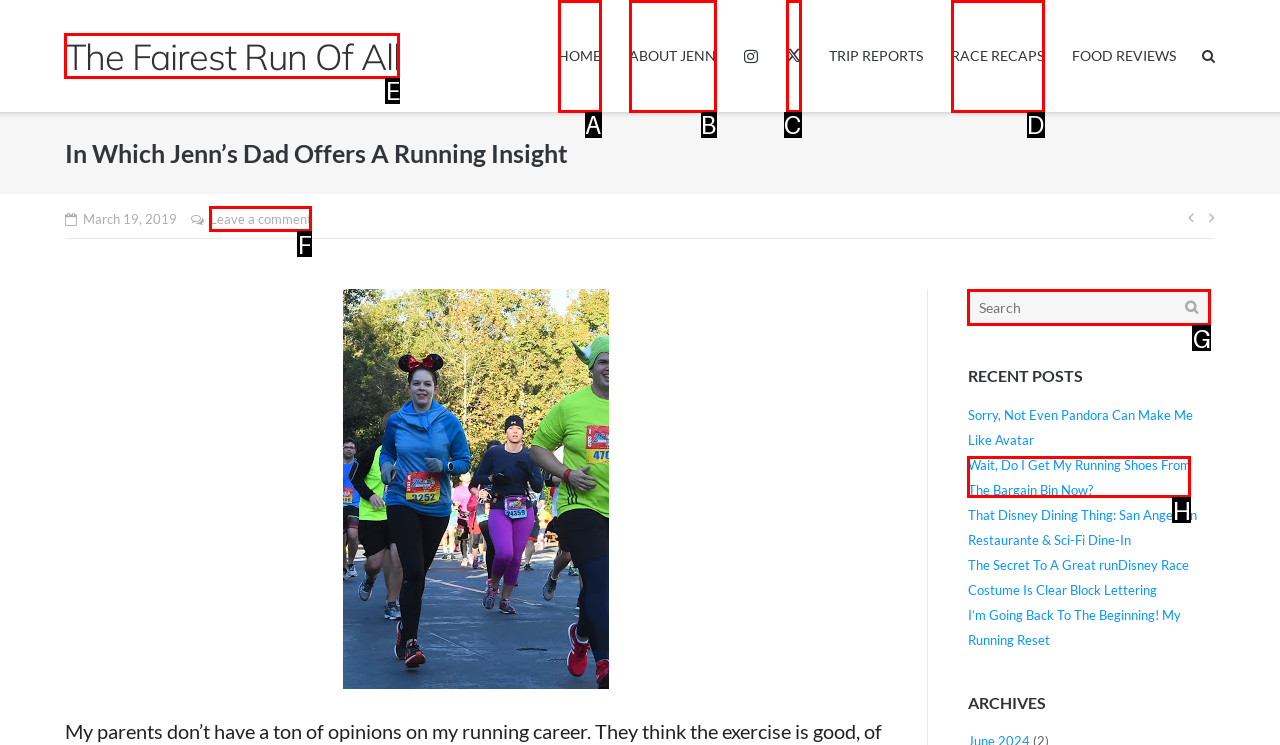Pick the right letter to click to achieve the task: search for something
Answer with the letter of the correct option directly.

G